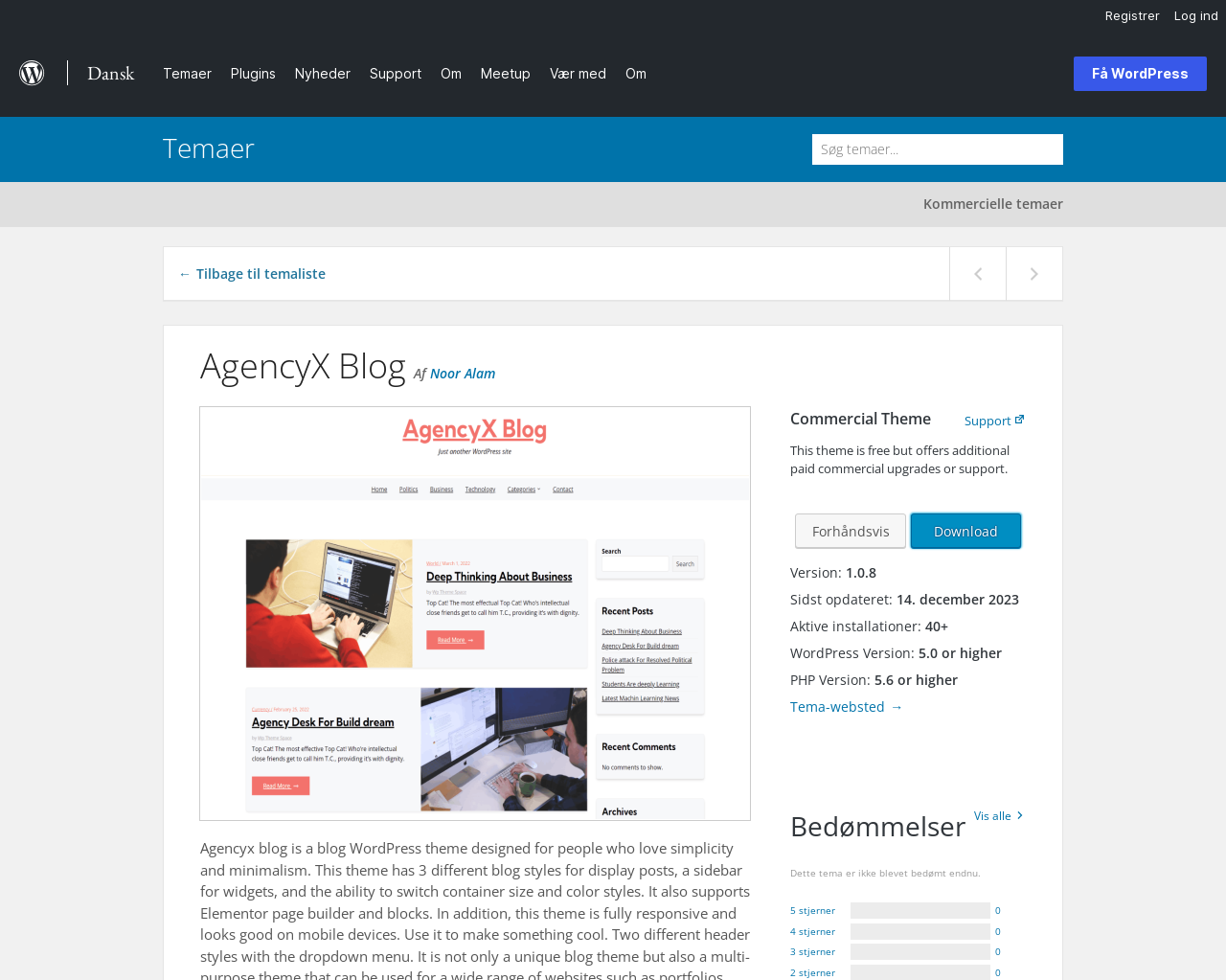Could you specify the bounding box coordinates for the clickable section to complete the following instruction: "View theme details"?

[0.649, 0.524, 0.739, 0.559]